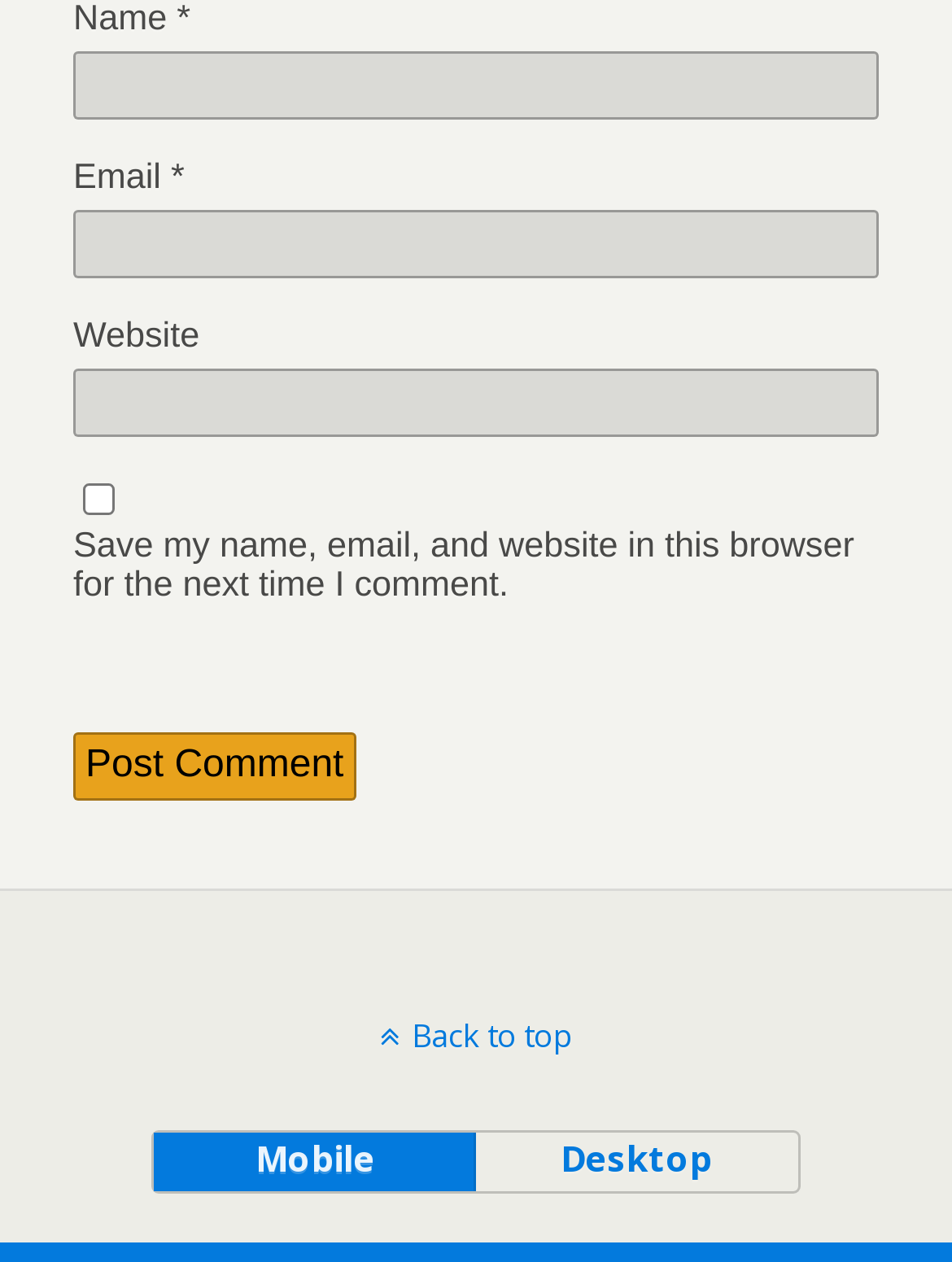Locate the bounding box for the described UI element: "parent_node: Email * aria-describedby="email-notes" name="email"". Ensure the coordinates are four float numbers between 0 and 1, formatted as [left, top, right, bottom].

[0.077, 0.182, 0.923, 0.236]